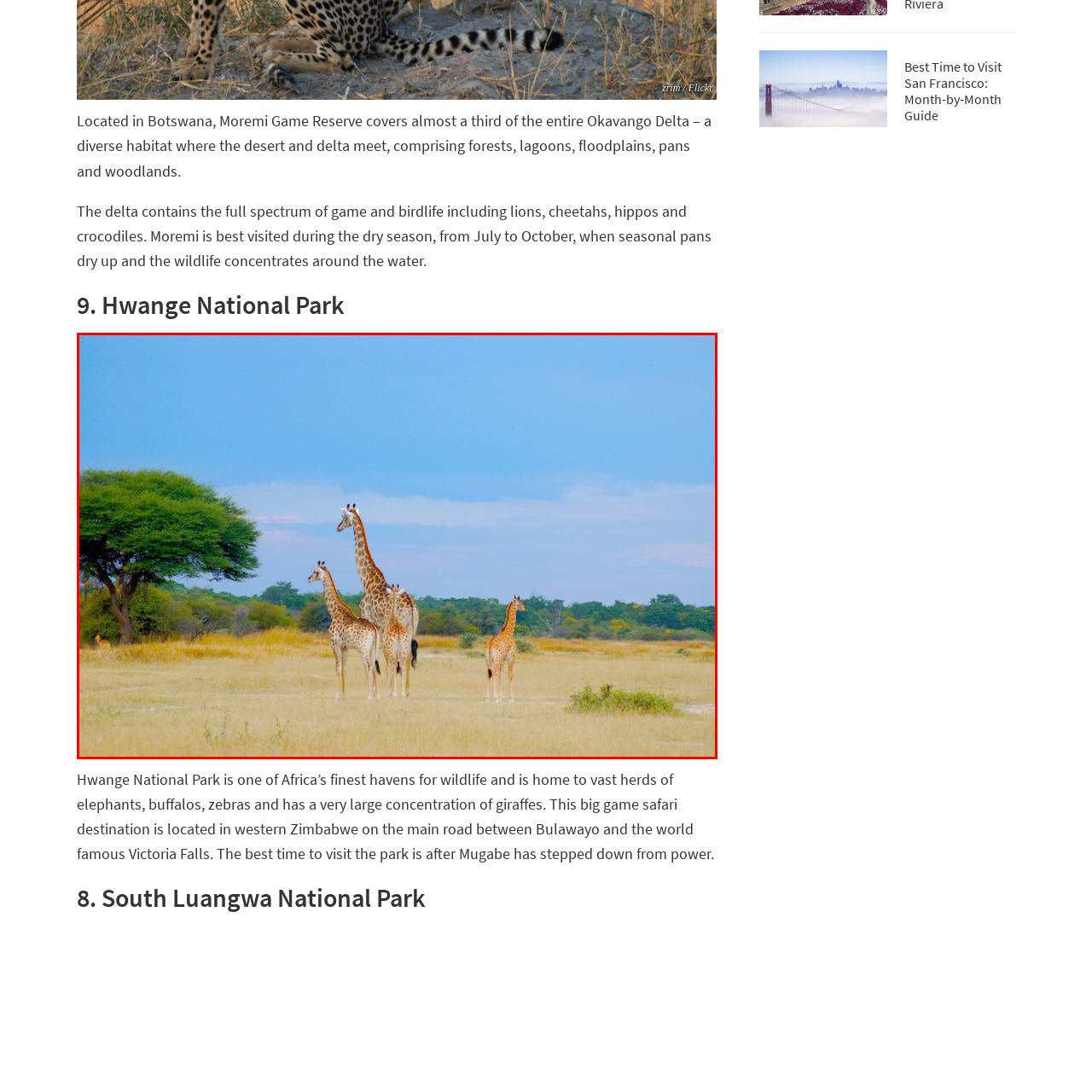Carefully analyze the image within the red boundary and describe it extensively.

This captivating image showcases a group of giraffes standing gracefully in the expansive landscape of Hwange National Park, located in western Zimbabwe. The scene is framed by a vibrant blue sky dotted with soft clouds, while a lush, green tree provides a striking contrast against the golden grasses of the savannah. The tallest giraffe in the group stands majestically, its long neck reaching high above the others, who are gathered closely together, exhibiting both elegance and social interaction. Hwange National Park is renowned for its rich diversity of wildlife, particularly its large populations of giraffes, elephants, and buffalos, making it a prime destination for big game safaris. Visitors are often advised to plan their trips after the rainy season to witness the park's wildlife concentrated around water sources, enhancing the allure of this unique natural habitat.